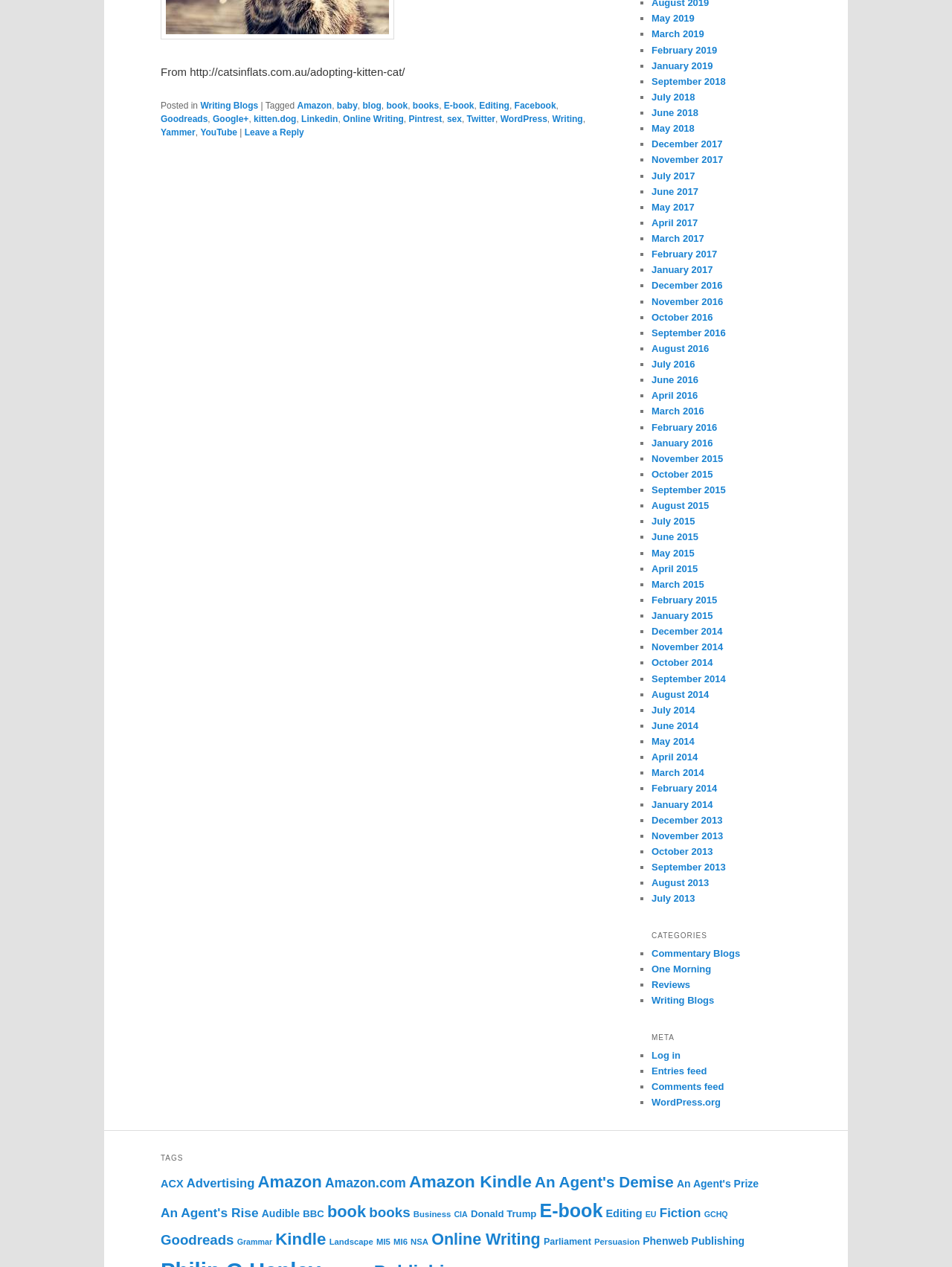Please find the bounding box coordinates (top-left x, top-left y, bottom-right x, bottom-right y) in the screenshot for the UI element described as follows: Amazon

[0.271, 0.925, 0.338, 0.94]